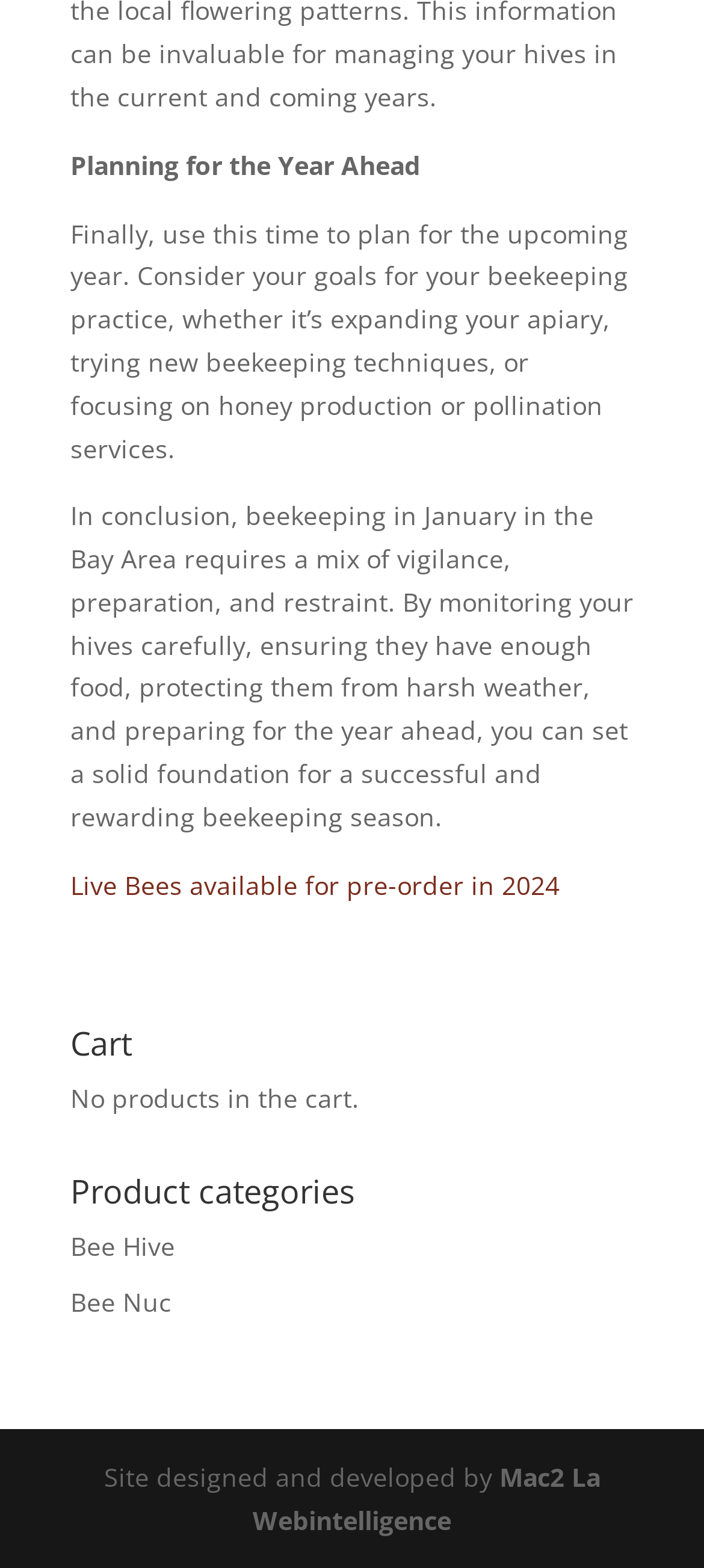Find the bounding box coordinates corresponding to the UI element with the description: "Mac2 La Webintelligence". The coordinates should be formatted as [left, top, right, bottom], with values as floats between 0 and 1.

[0.359, 0.931, 0.853, 0.98]